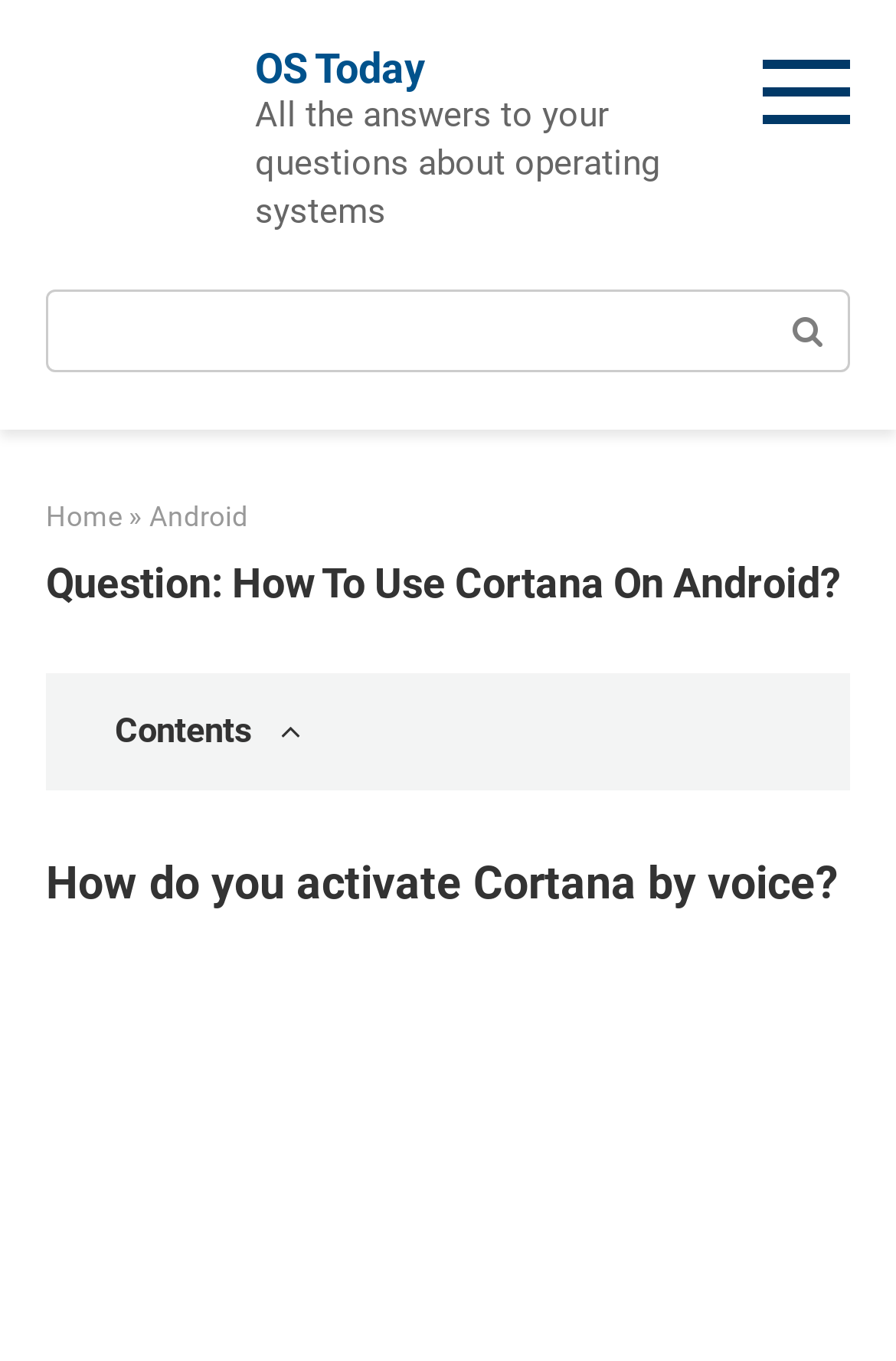What is the purpose of the search bar?
Answer the question with just one word or phrase using the image.

To search the website